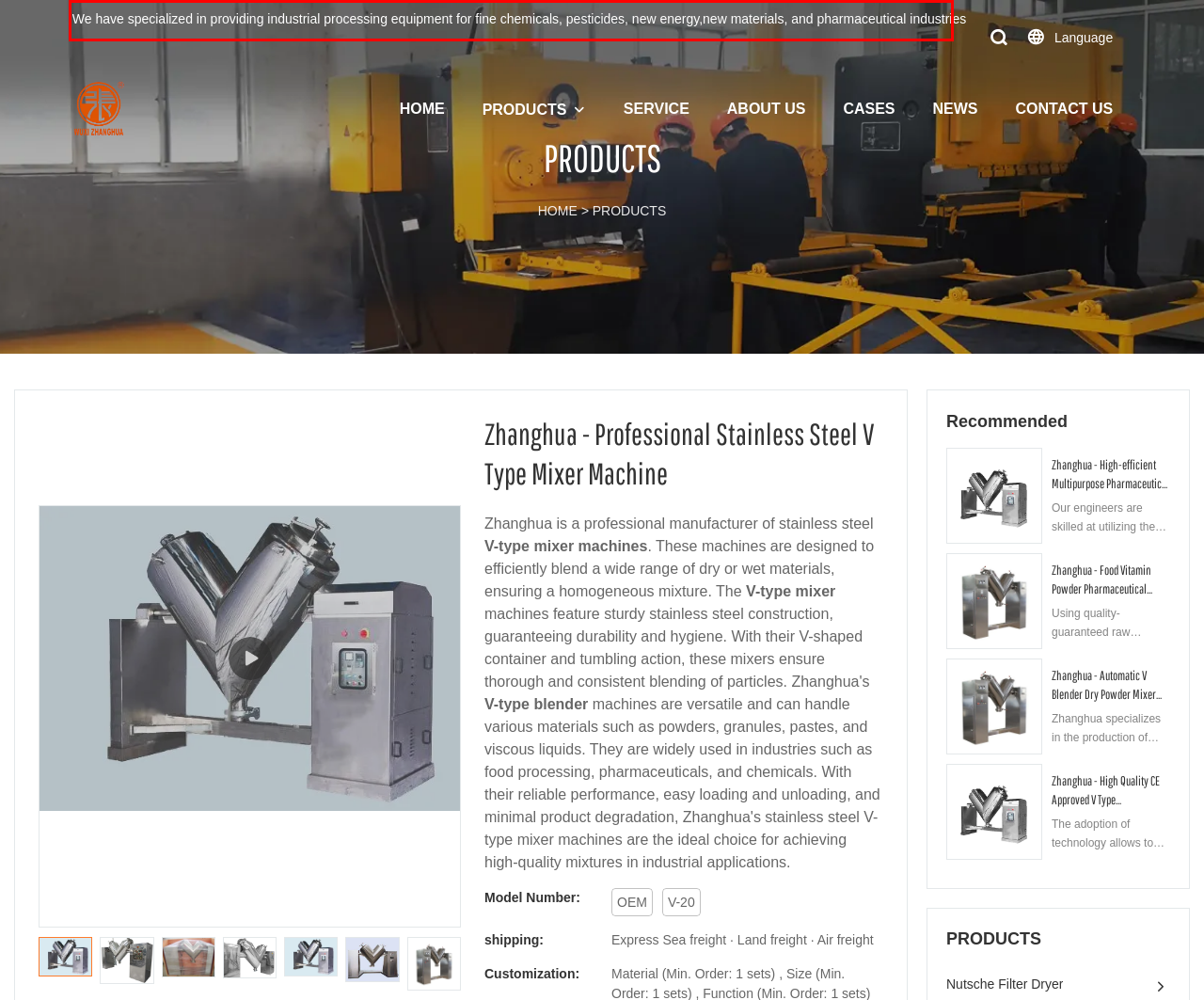Examine the webpage screenshot, find the red bounding box, and extract the text content within this marked area.

We have specialized in providing industrial processing equipment for fine chemicals, pesticides, new energy,new materials, and pharmaceutical industries for more than 48 years.